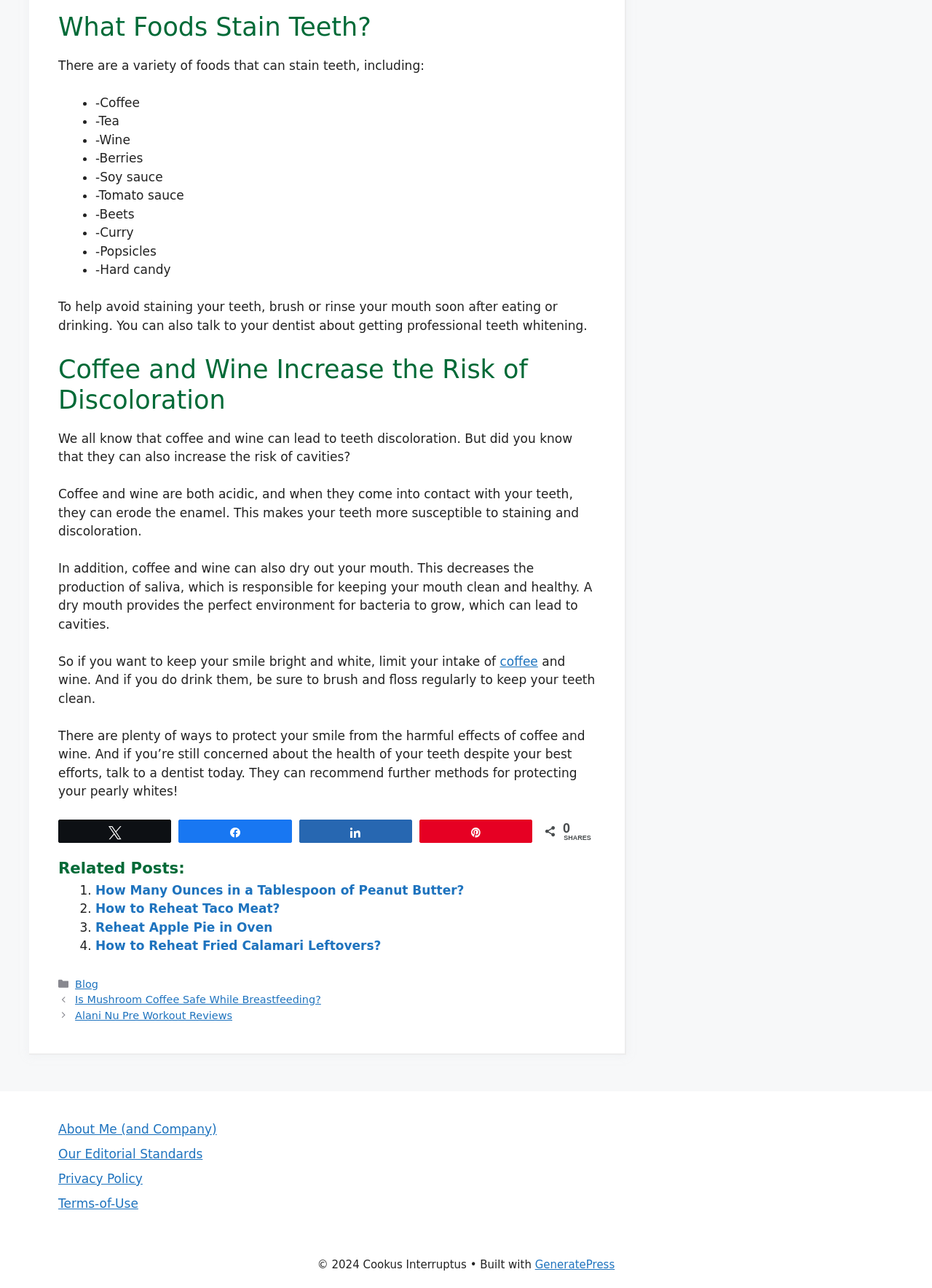Can you specify the bounding box coordinates for the region that should be clicked to fulfill this instruction: "Share on Twitter".

[0.063, 0.637, 0.183, 0.654]